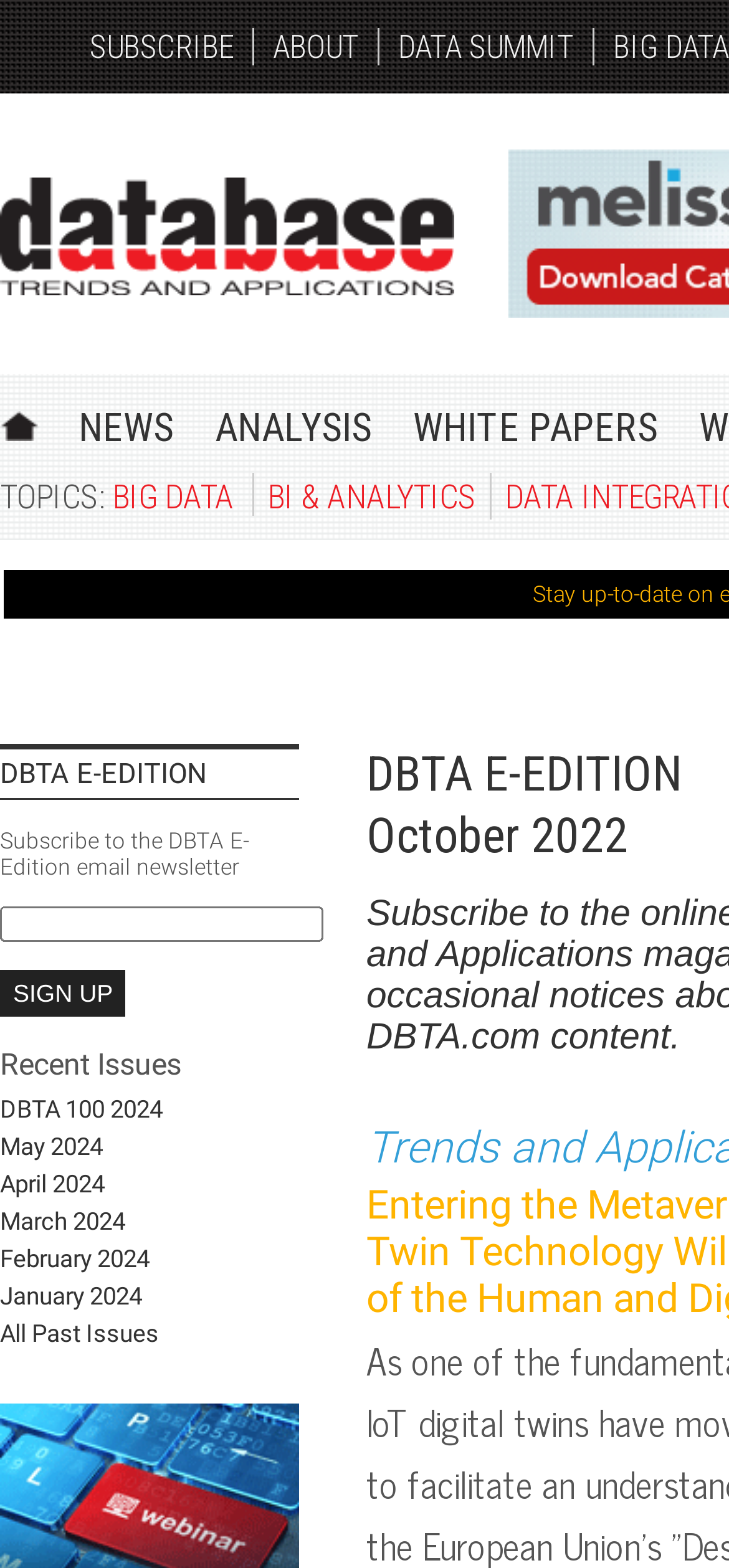Determine the bounding box coordinates of the section I need to click to execute the following instruction: "Read the latest NEWS". Provide the coordinates as four float numbers between 0 and 1, i.e., [left, top, right, bottom].

[0.108, 0.259, 0.238, 0.287]